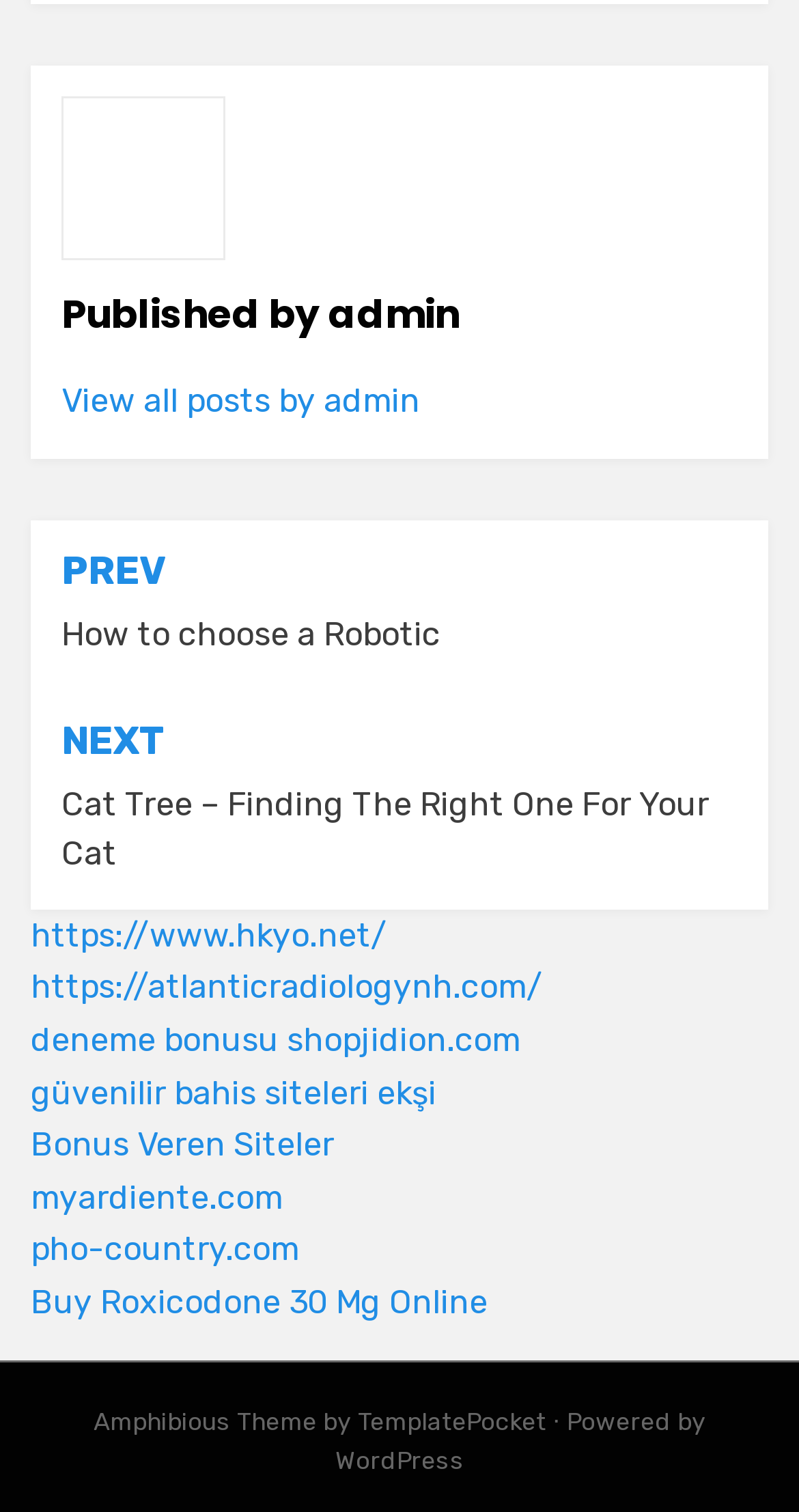Determine the bounding box for the HTML element described here: "deneme bonusu shopjidion.com". The coordinates should be given as [left, top, right, bottom] with each number being a float between 0 and 1.

[0.038, 0.675, 0.651, 0.701]